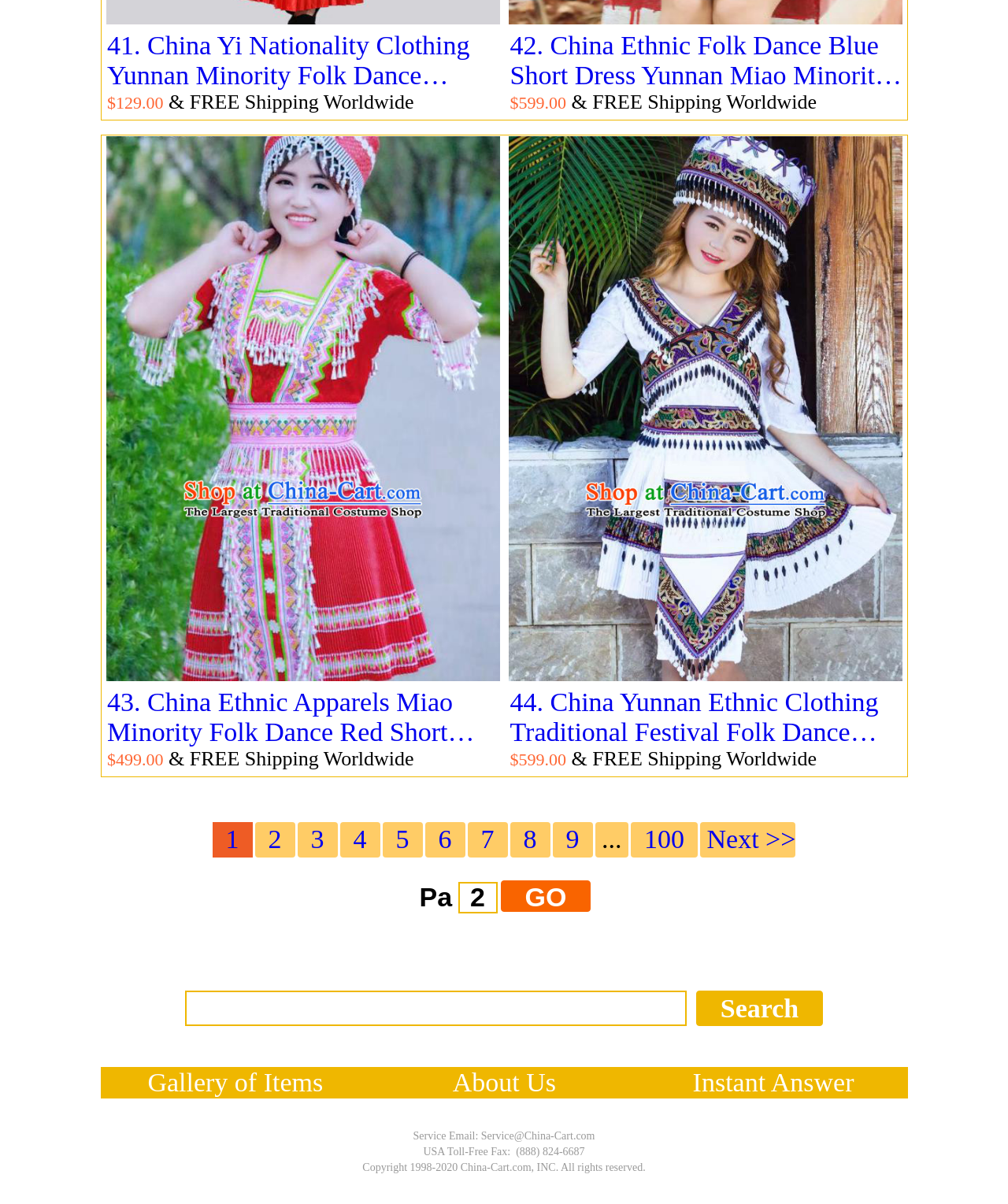How many items are displayed on the current page?
Respond with a short answer, either a single word or a phrase, based on the image.

4